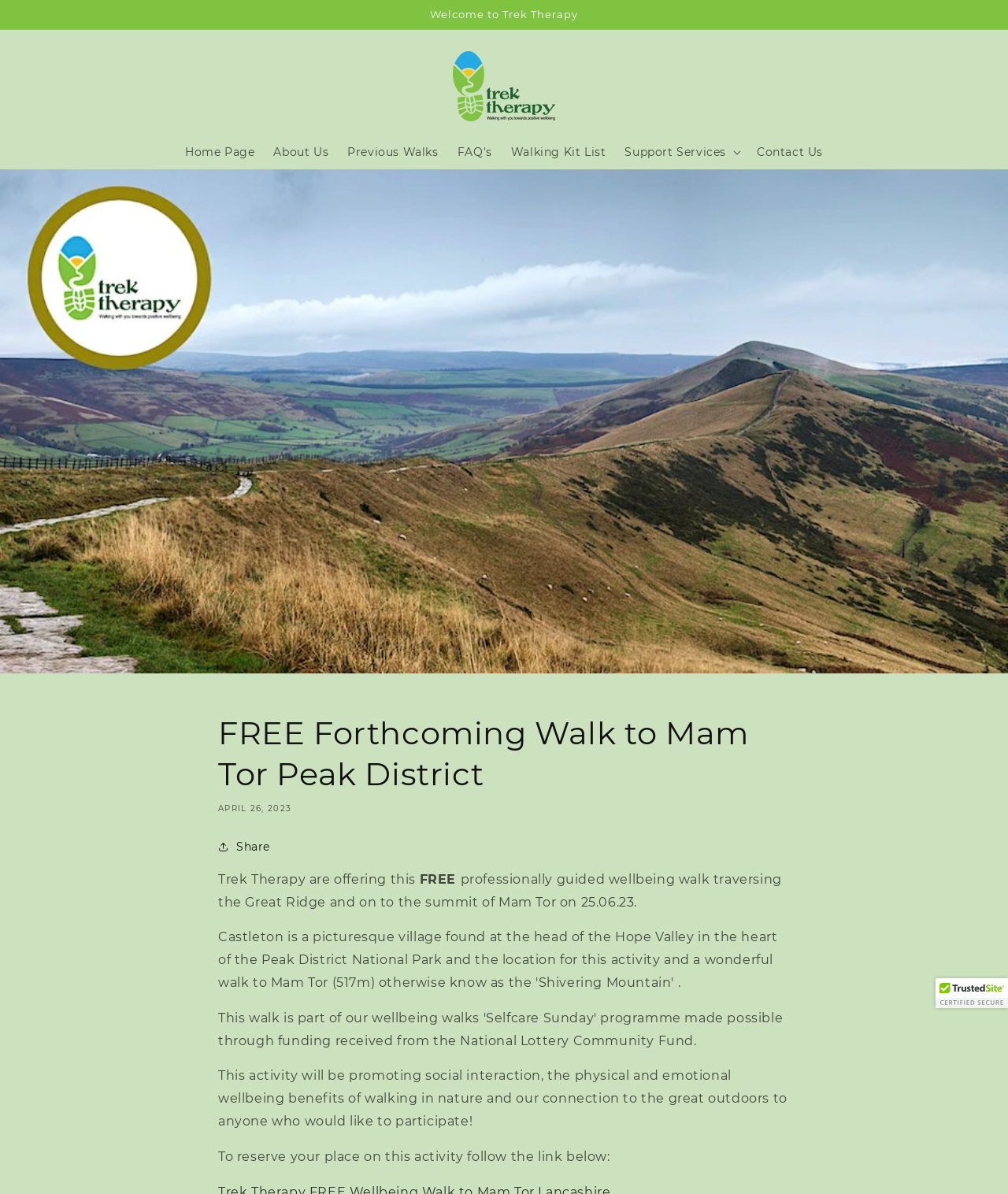Identify the coordinates of the bounding box for the element described below: "parent_node: Home Page". Return the coordinates as four float numbers between 0 and 1: [left, top, right, bottom].

[0.443, 0.038, 0.557, 0.107]